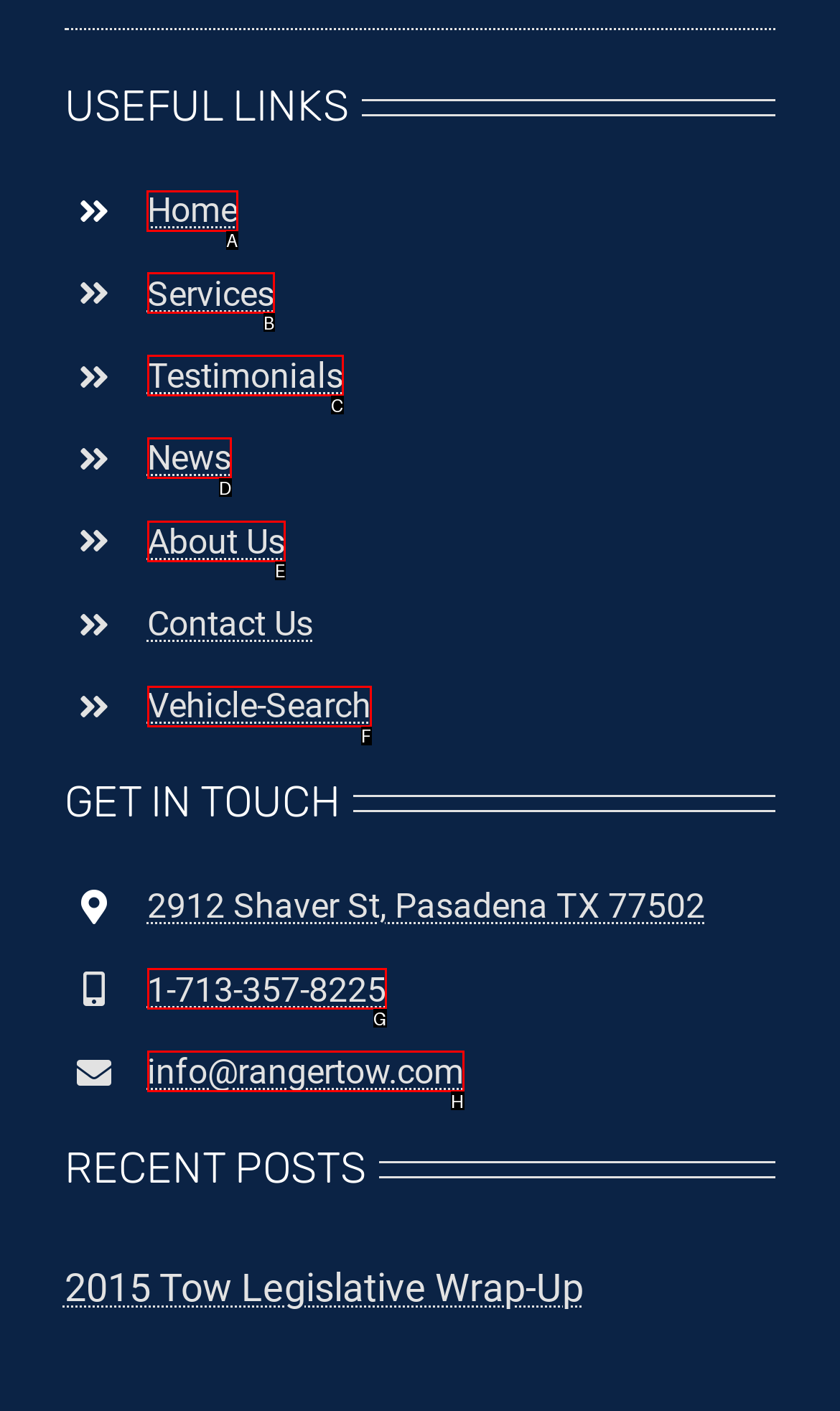Given the task: go to home page, tell me which HTML element to click on.
Answer with the letter of the correct option from the given choices.

A